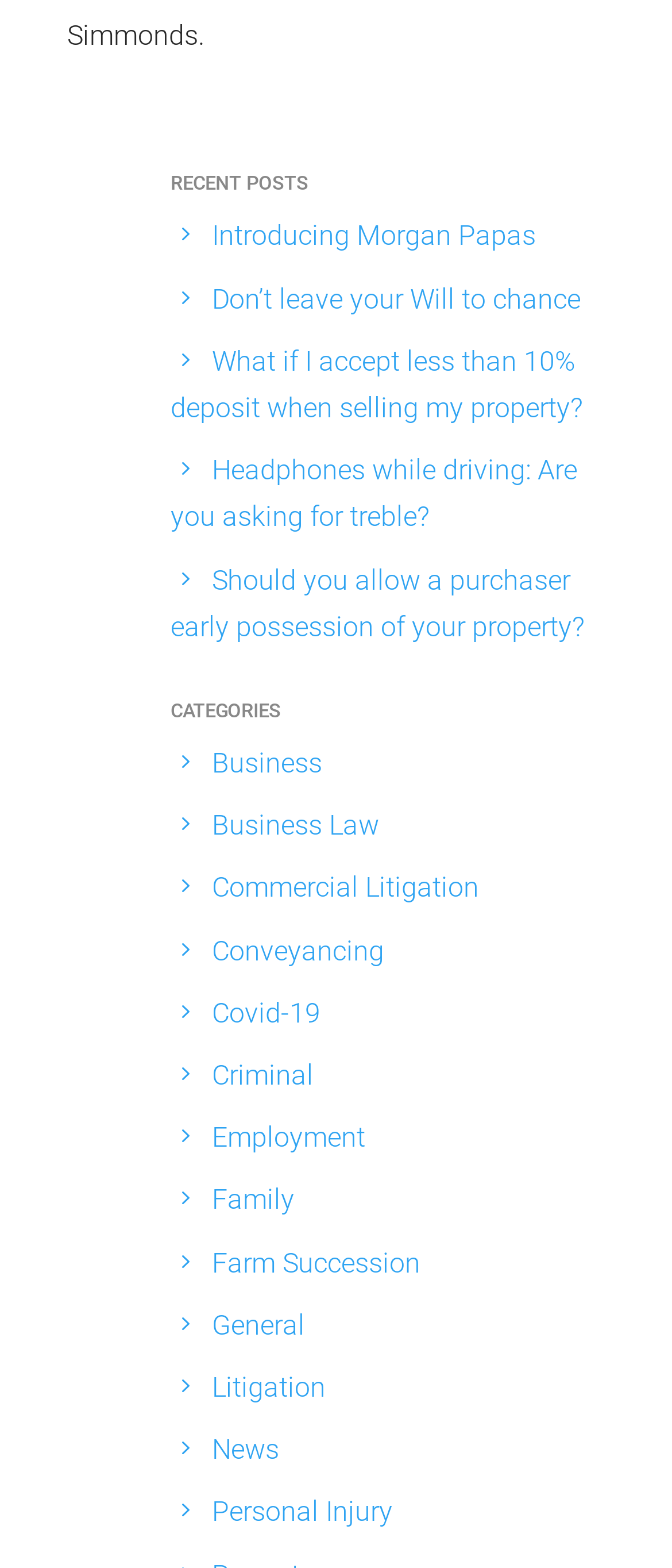Locate and provide the bounding box coordinates for the HTML element that matches this description: "Introducing Morgan Papas".

[0.315, 0.14, 0.797, 0.161]